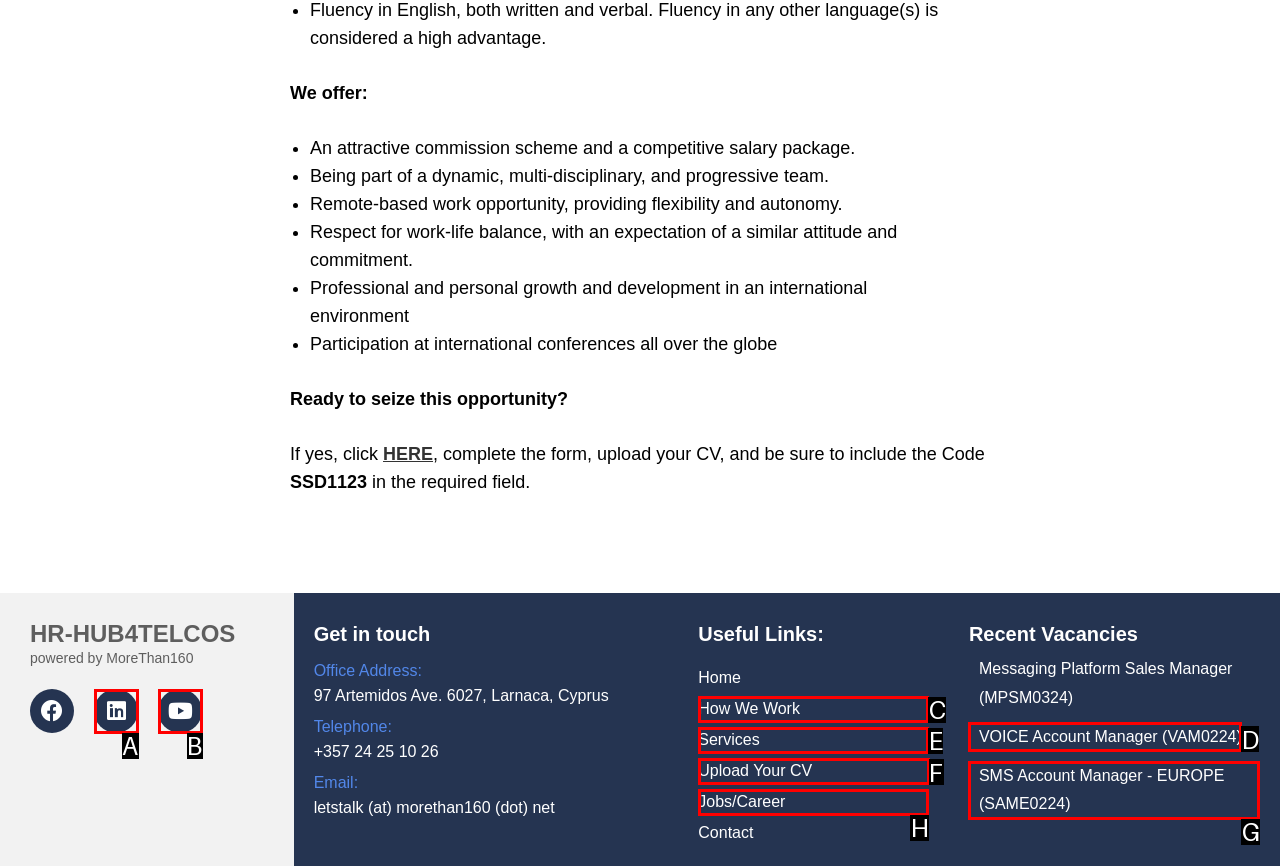What option should I click on to execute the task: Click the 'Upload Your CV' link? Give the letter from the available choices.

F